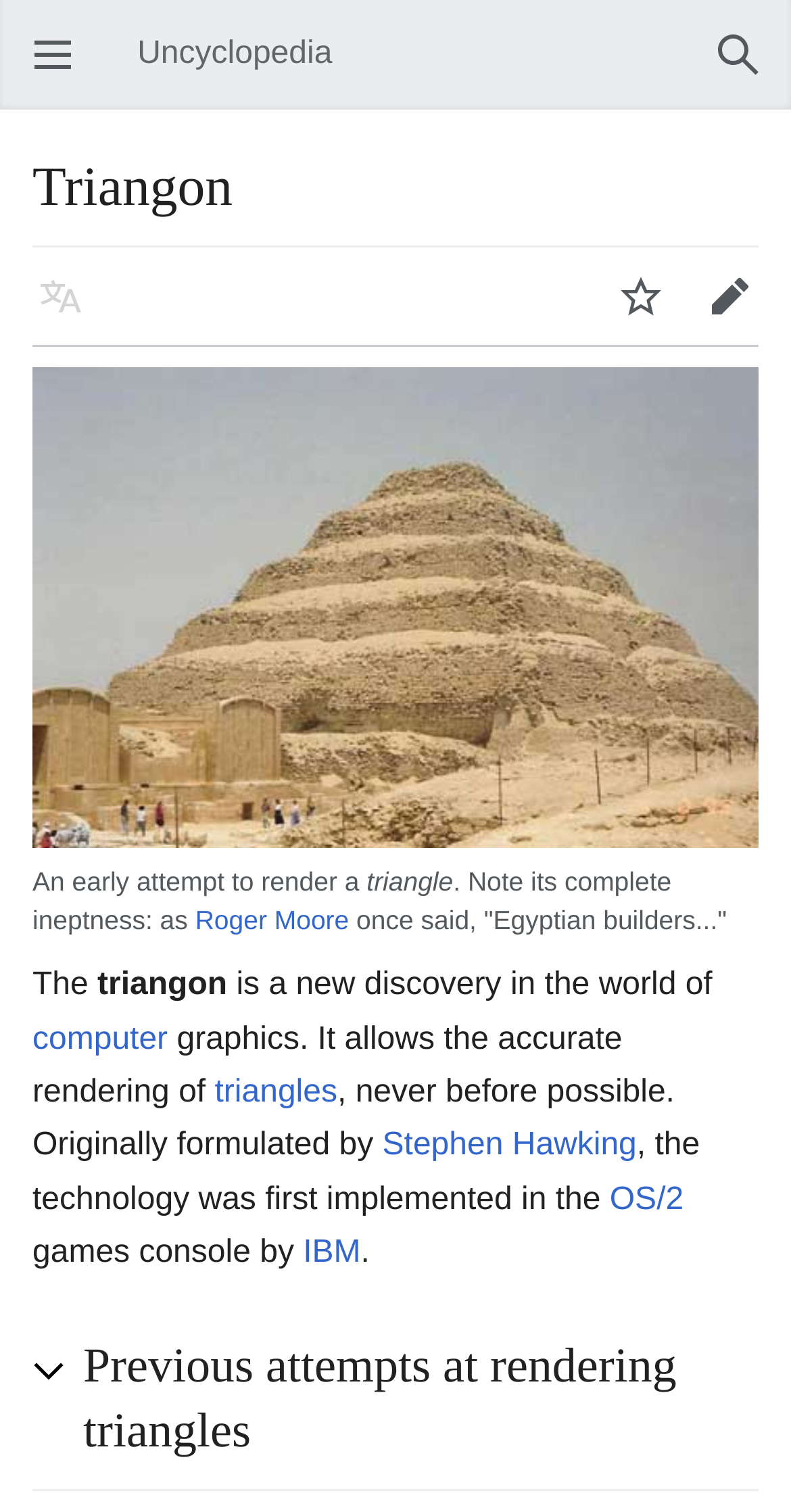Identify the bounding box coordinates for the element you need to click to achieve the following task: "Select Caterpillars". Provide the bounding box coordinates as four float numbers between 0 and 1, in the form [left, top, right, bottom].

None